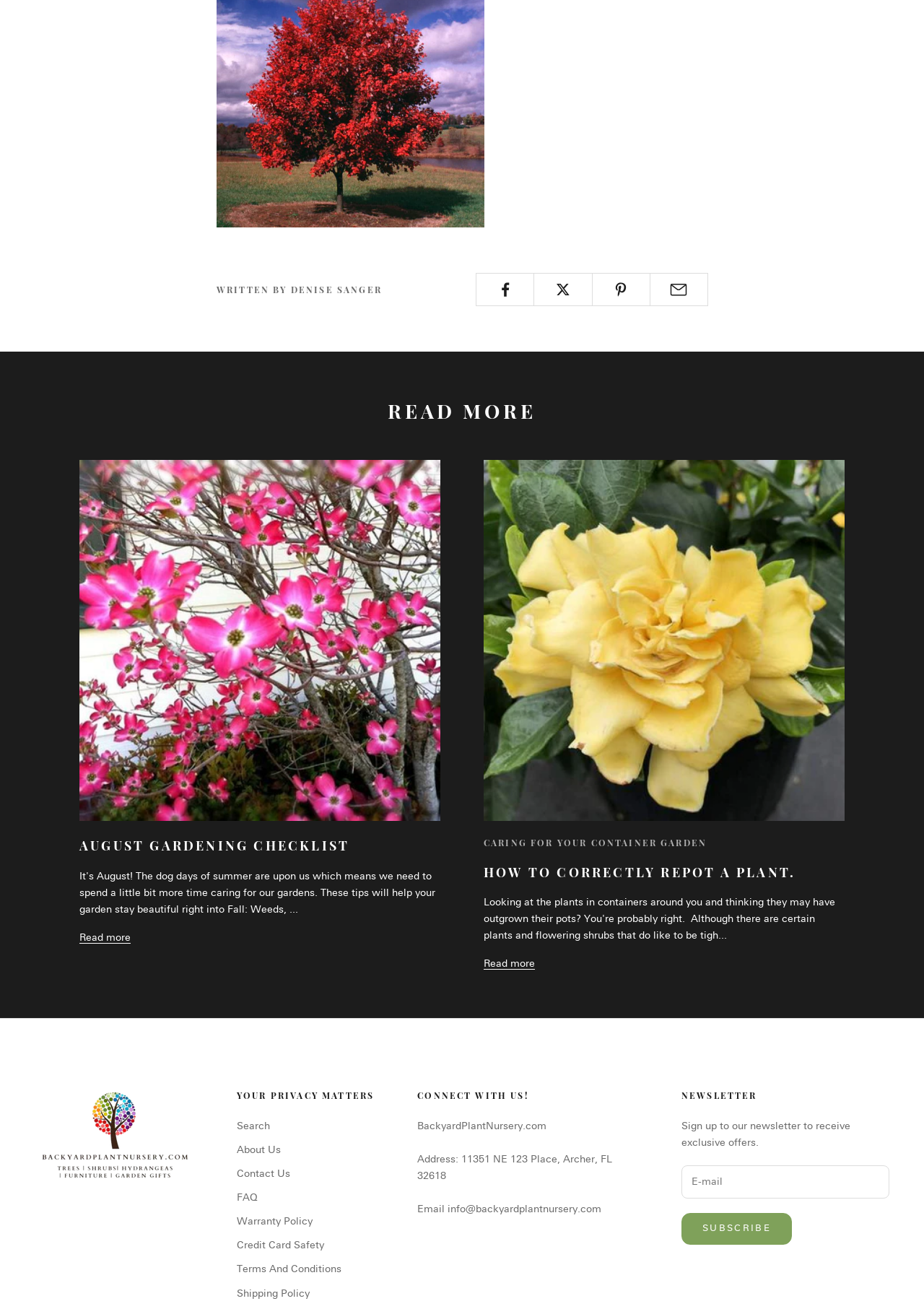Locate the bounding box coordinates of the area that needs to be clicked to fulfill the following instruction: "Subscribe to the newsletter". The coordinates should be in the format of four float numbers between 0 and 1, namely [left, top, right, bottom].

[0.738, 0.927, 0.857, 0.951]